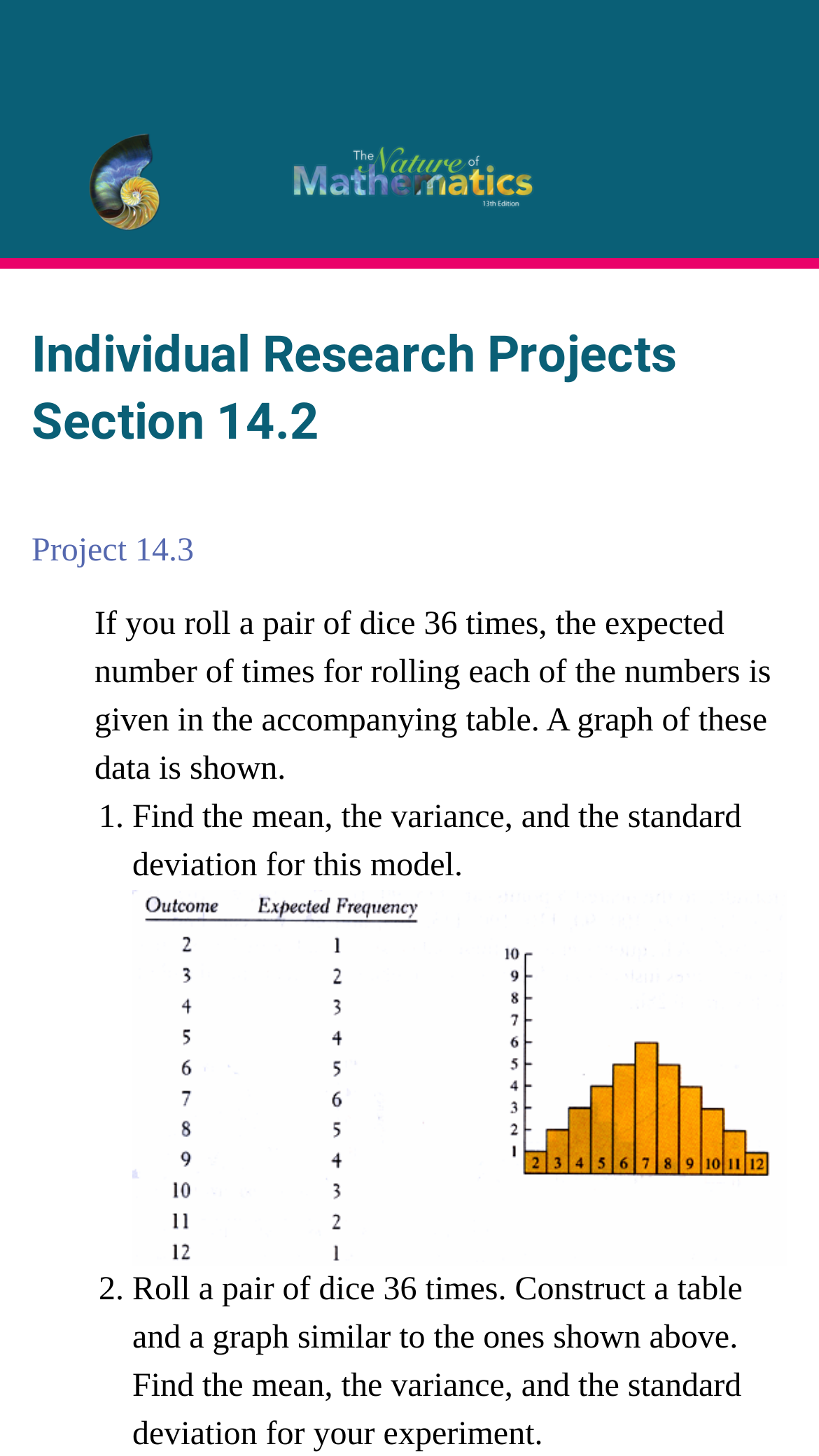Give a one-word or short phrase answer to the question: 
What is the expected number of times for rolling each number in 36 dice rolls?

given in the table